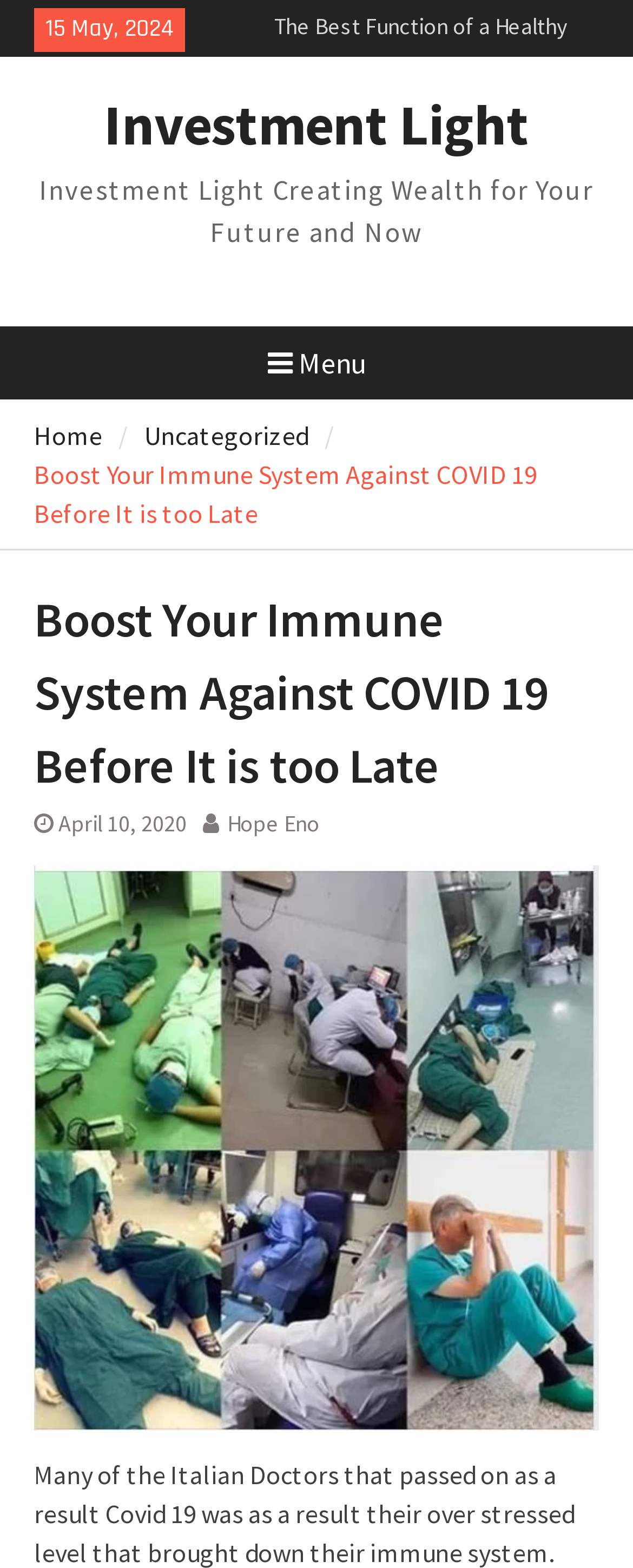Identify the bounding box coordinates of the area that should be clicked in order to complete the given instruction: "Learn about the health benefits of okra fruits". The bounding box coordinates should be four float numbers between 0 and 1, i.e., [left, top, right, bottom].

[0.434, 0.008, 0.934, 0.049]